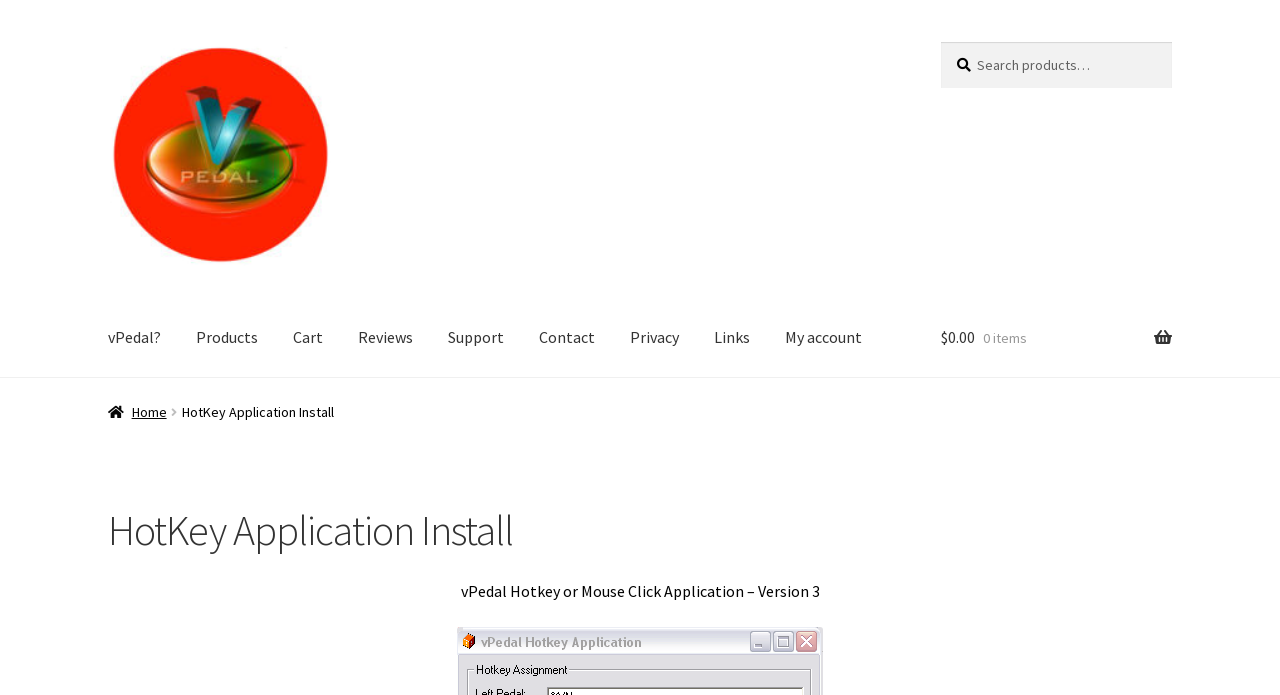Please find and give the text of the main heading on the webpage.

HotKey Application Install